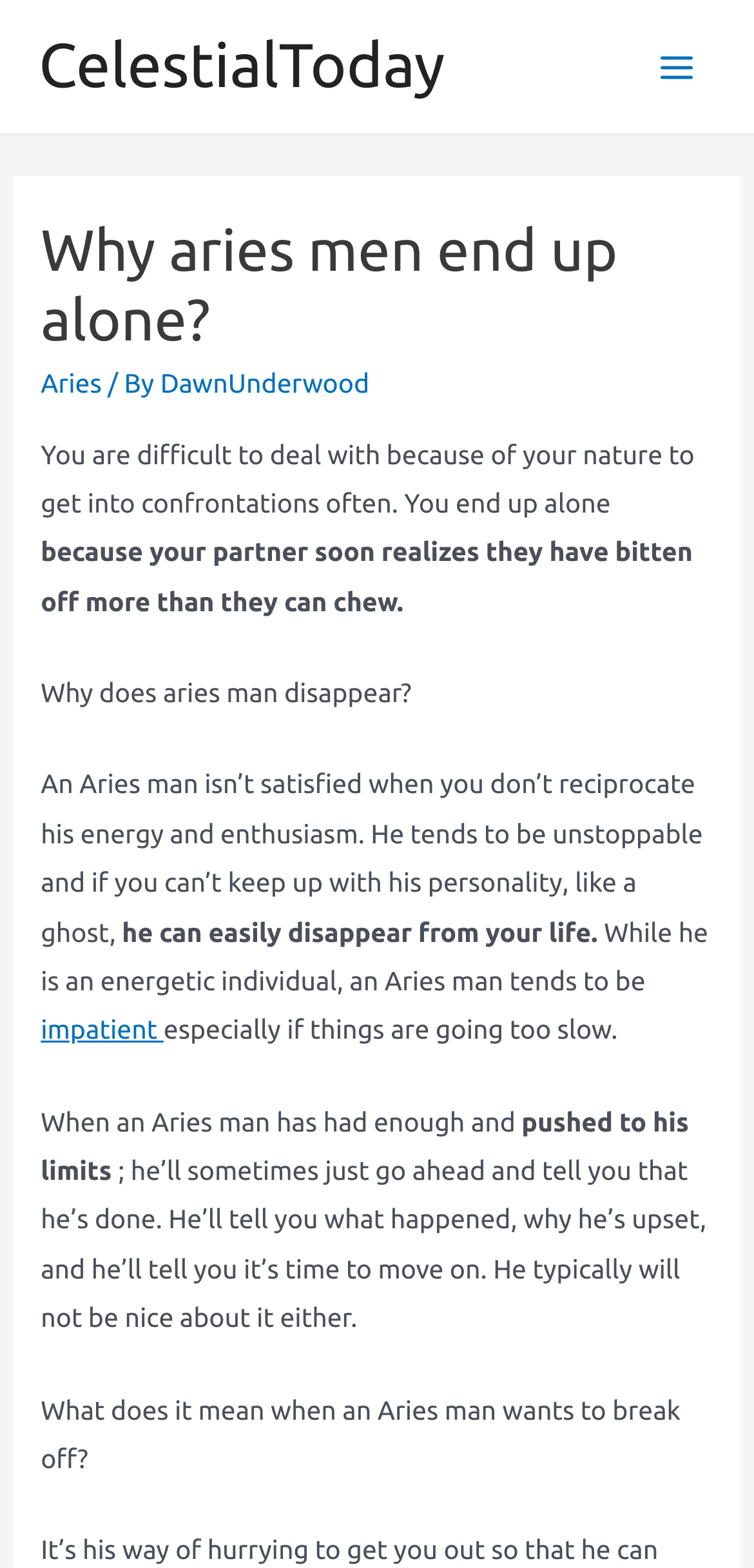Please give a succinct answer to the question in one word or phrase:
What is the reason Aries men tend to disappear?

Unsatisfied energy